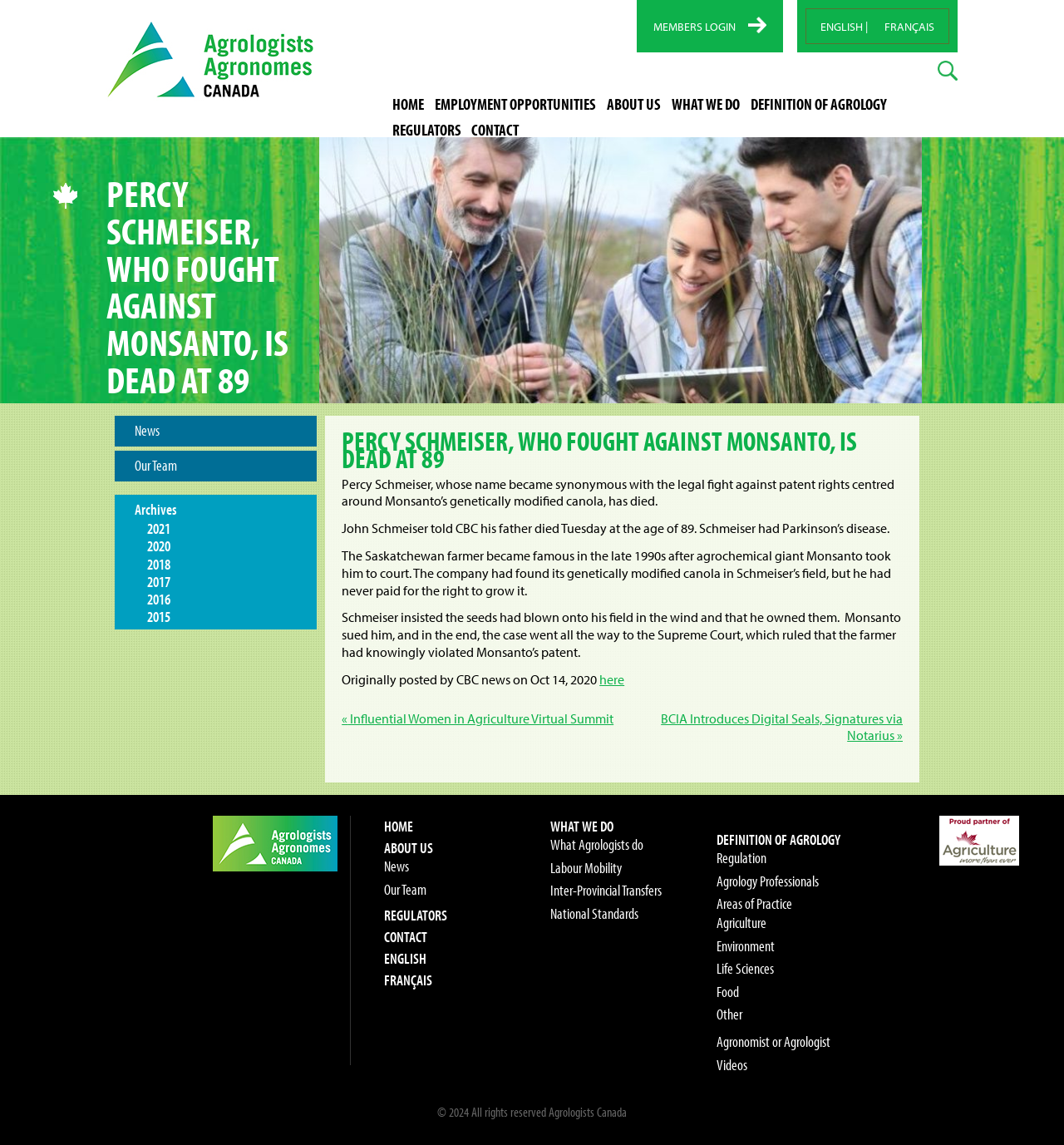Identify the bounding box coordinates of the region that needs to be clicked to carry out this instruction: "Click the 'News' link". Provide these coordinates as four float numbers ranging from 0 to 1, i.e., [left, top, right, bottom].

[0.108, 0.363, 0.298, 0.387]